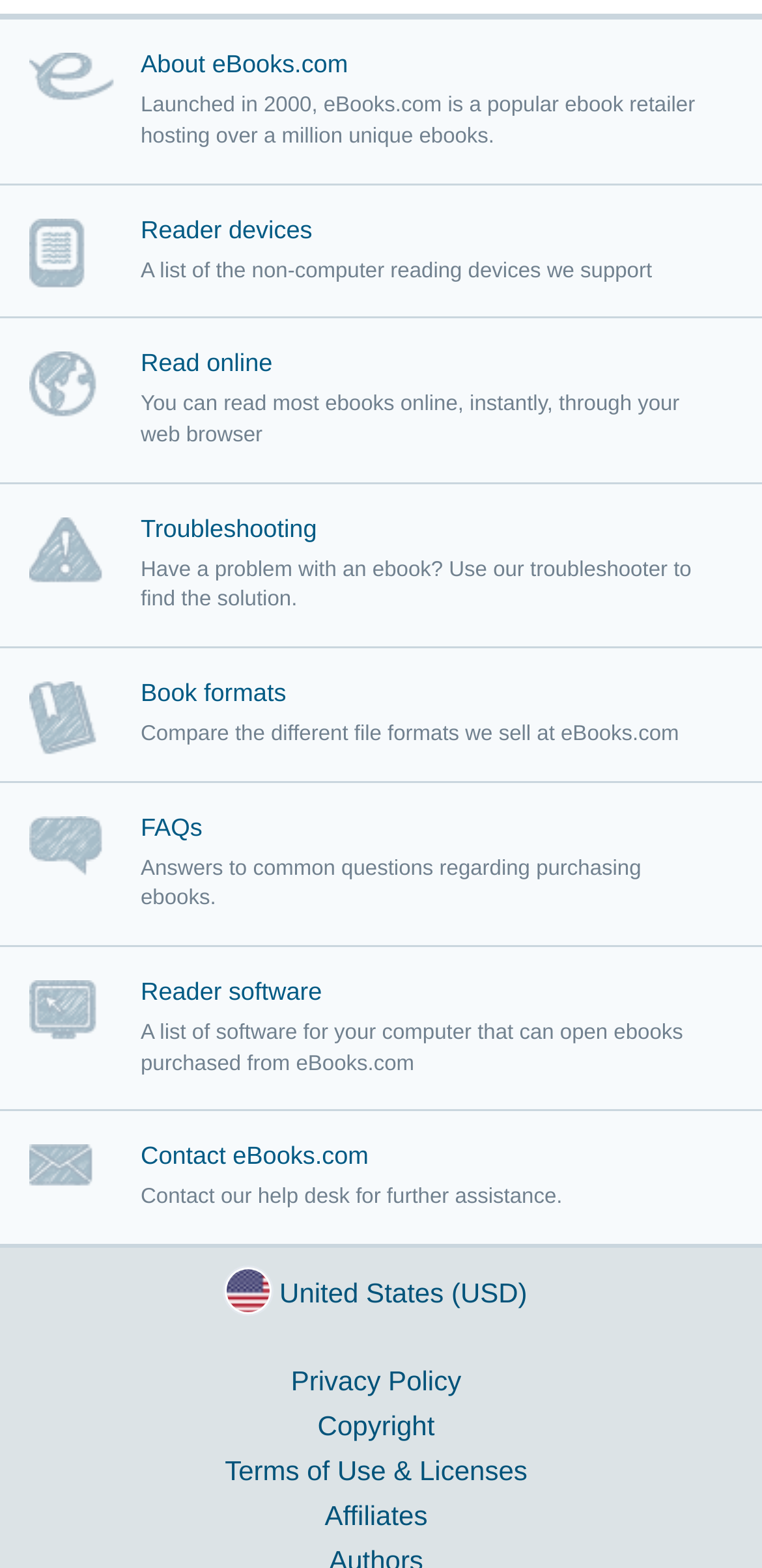Locate the bounding box coordinates of the item that should be clicked to fulfill the instruction: "Get help with troubleshooting".

[0.038, 0.308, 0.962, 0.412]